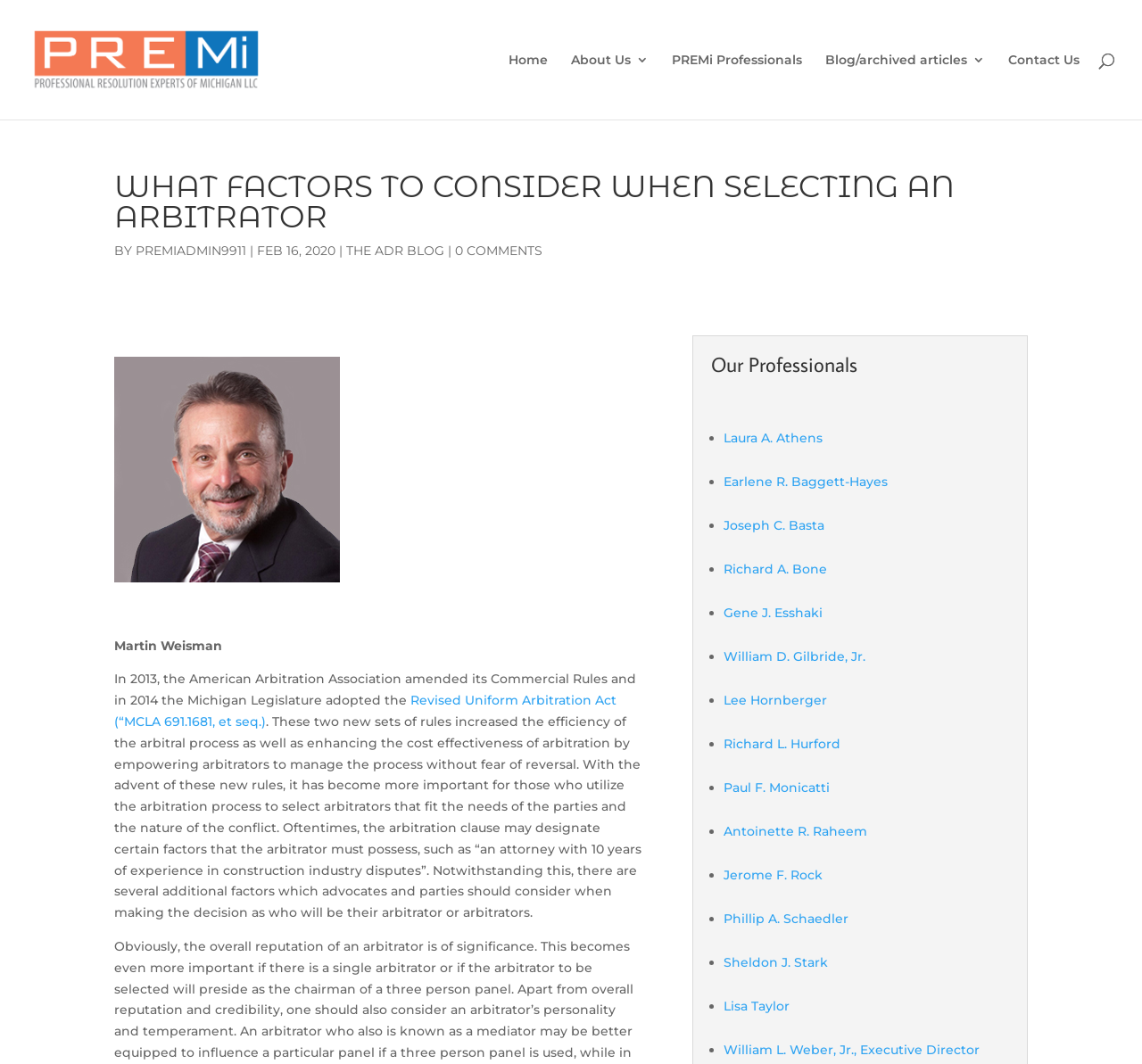Determine the bounding box coordinates for the element that should be clicked to follow this instruction: "View the profile of Laura A. Athens". The coordinates should be given as four float numbers between 0 and 1, in the format [left, top, right, bottom].

[0.634, 0.404, 0.72, 0.419]